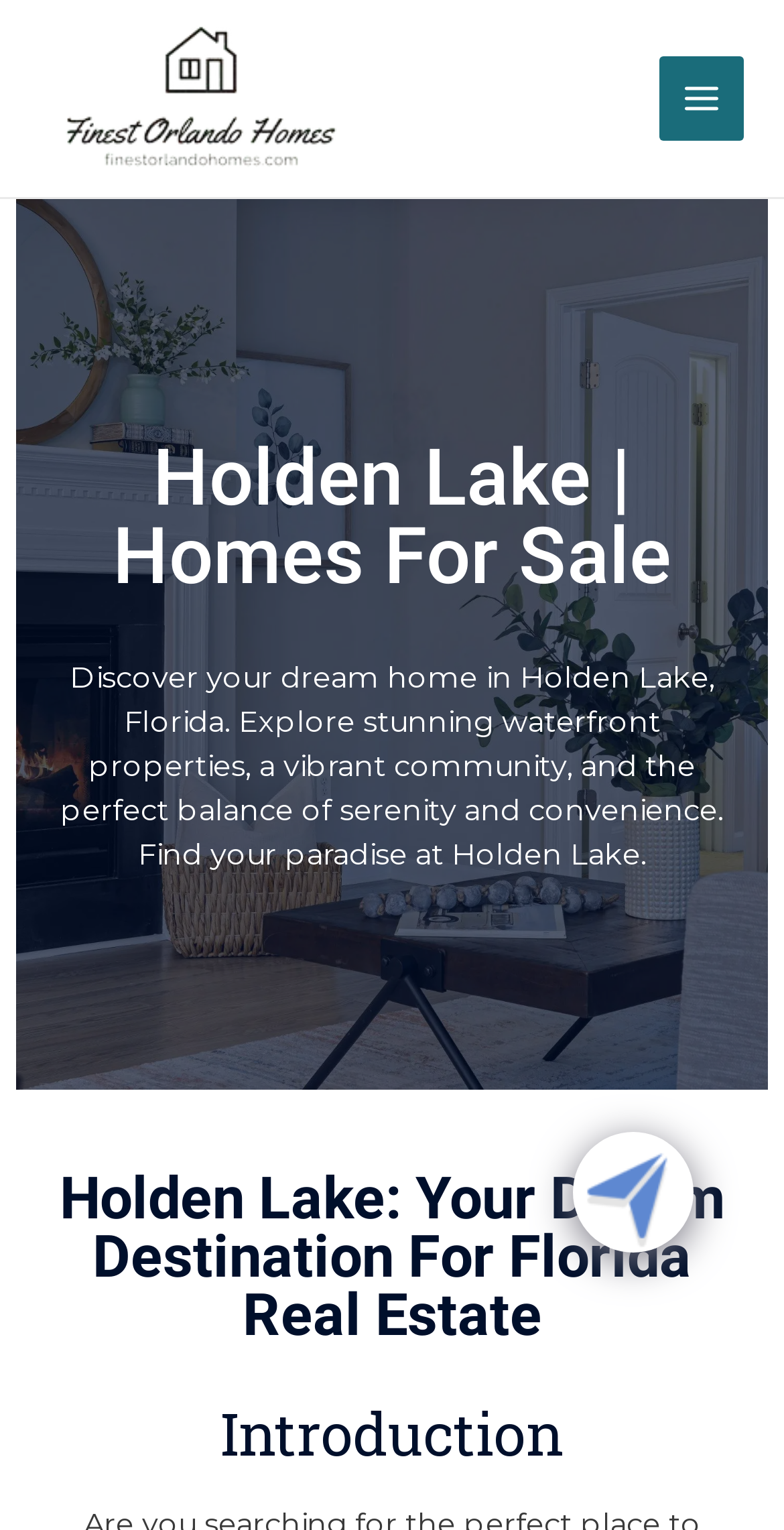Illustrate the webpage thoroughly, mentioning all important details.

The webpage is about discovering dream homes in Holden Lake, Florida. At the top left, there is a link to "Finest Orlando Homes" accompanied by an image with the same name. Below this link, there is a main heading that reads "Holden Lake | Homes For Sale". 

To the right of the main heading, there is a button labeled "MAIN MENU" with an image beside it. The button is not expanded. 

Below the main heading, there is a paragraph of text that describes Holden Lake as a place to find one's dream home, with stunning waterfront properties, a vibrant community, and a balance of serenity and convenience. 

Further down, there is another heading that reads "Holden Lake: Your Dream Destination For Florida Real Estate". Below this heading, there is a smaller heading labeled "Introduction". 

At the bottom right of the page, there is an image of a chat icon labeled "wpChatIcon".